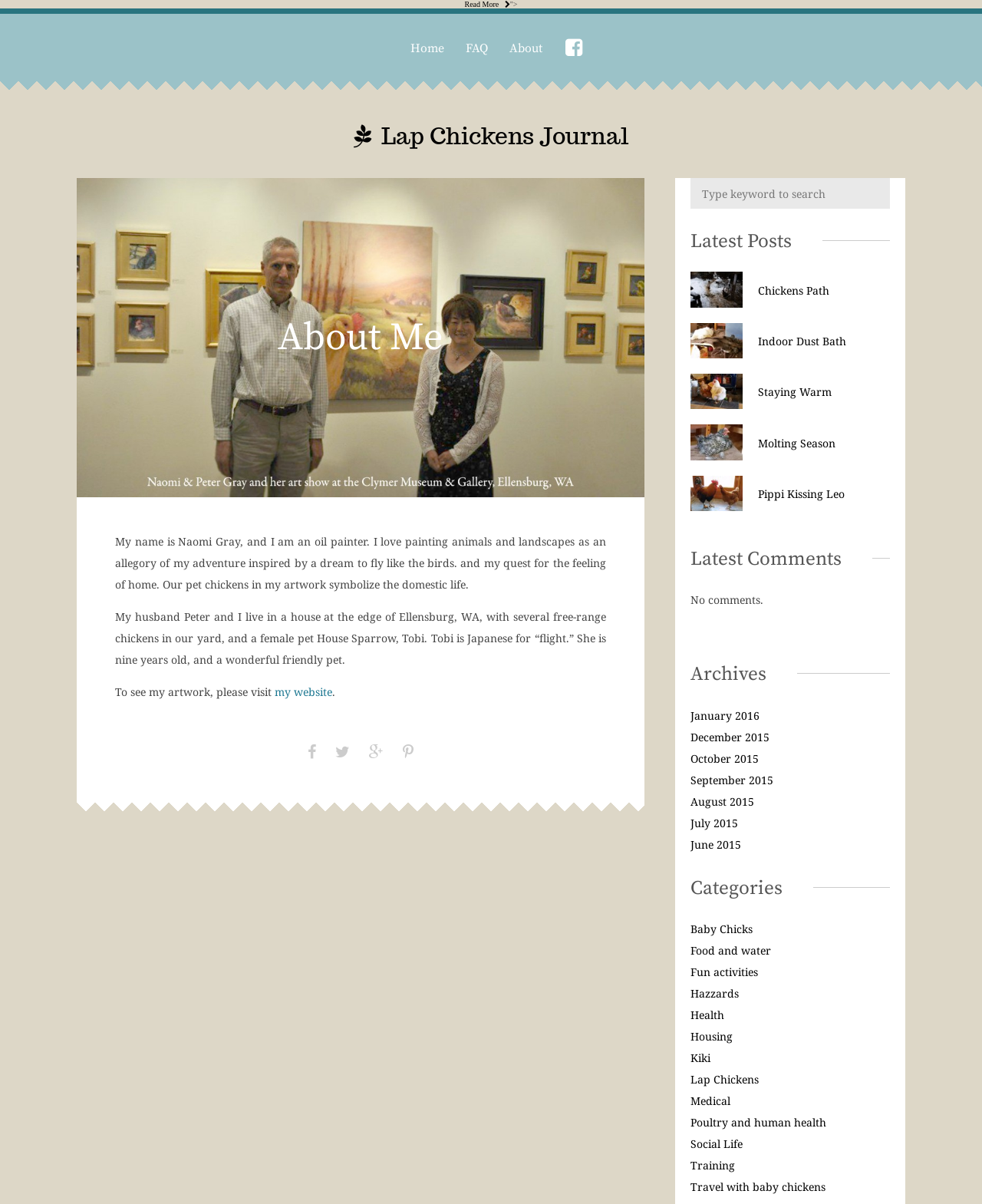Please determine the bounding box coordinates of the element's region to click in order to carry out the following instruction: "Visit the 'Home' page". The coordinates should be four float numbers between 0 and 1, i.e., [left, top, right, bottom].

[0.418, 0.027, 0.452, 0.053]